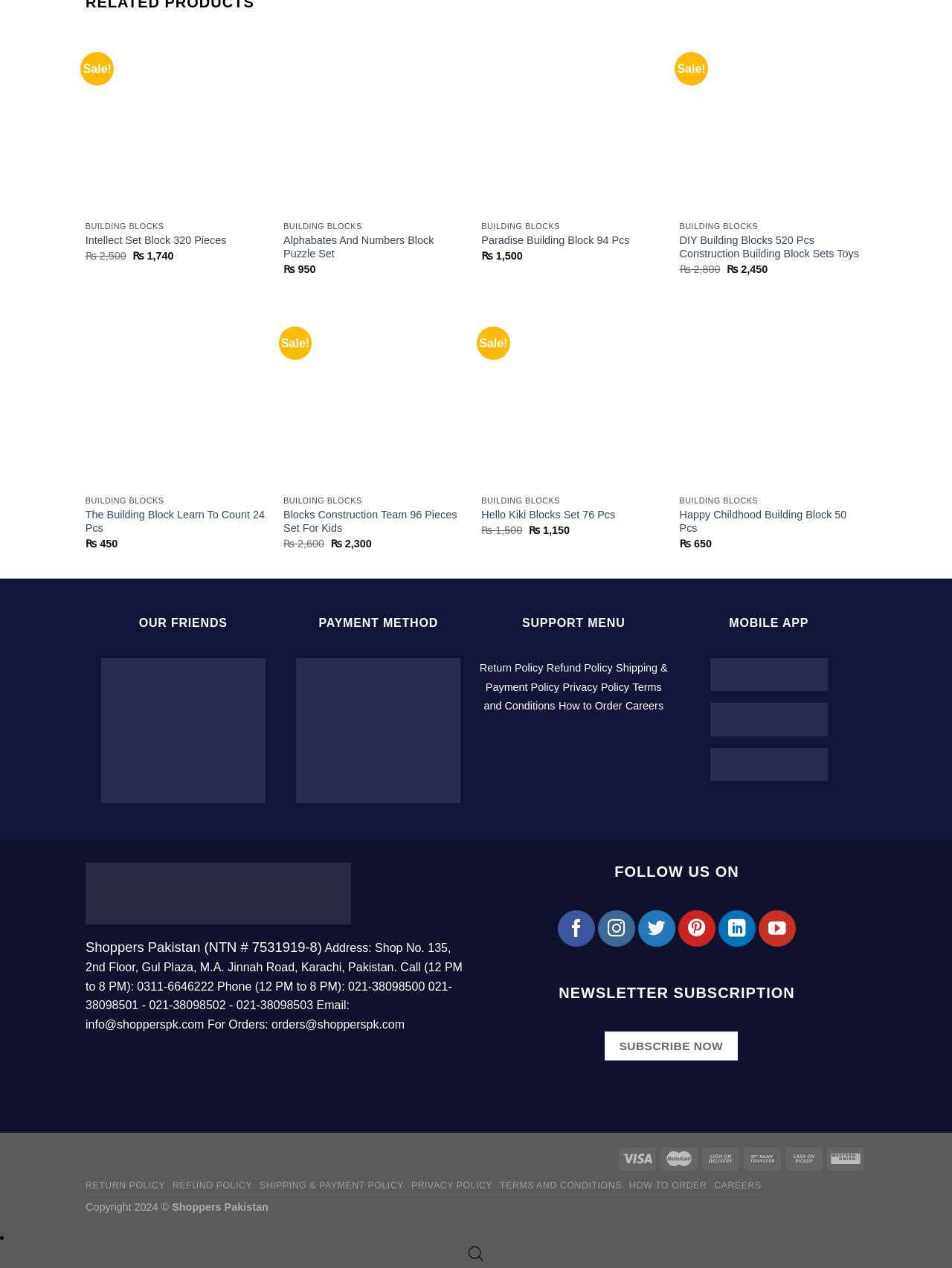Locate the bounding box coordinates of the clickable region necessary to complete the following instruction: "Add Intellect Set Block 320 Pieces to cart". Provide the coordinates in the format of four float numbers between 0 and 1, i.e., [left, top, right, bottom].

[0.101, 0.148, 0.12, 0.166]